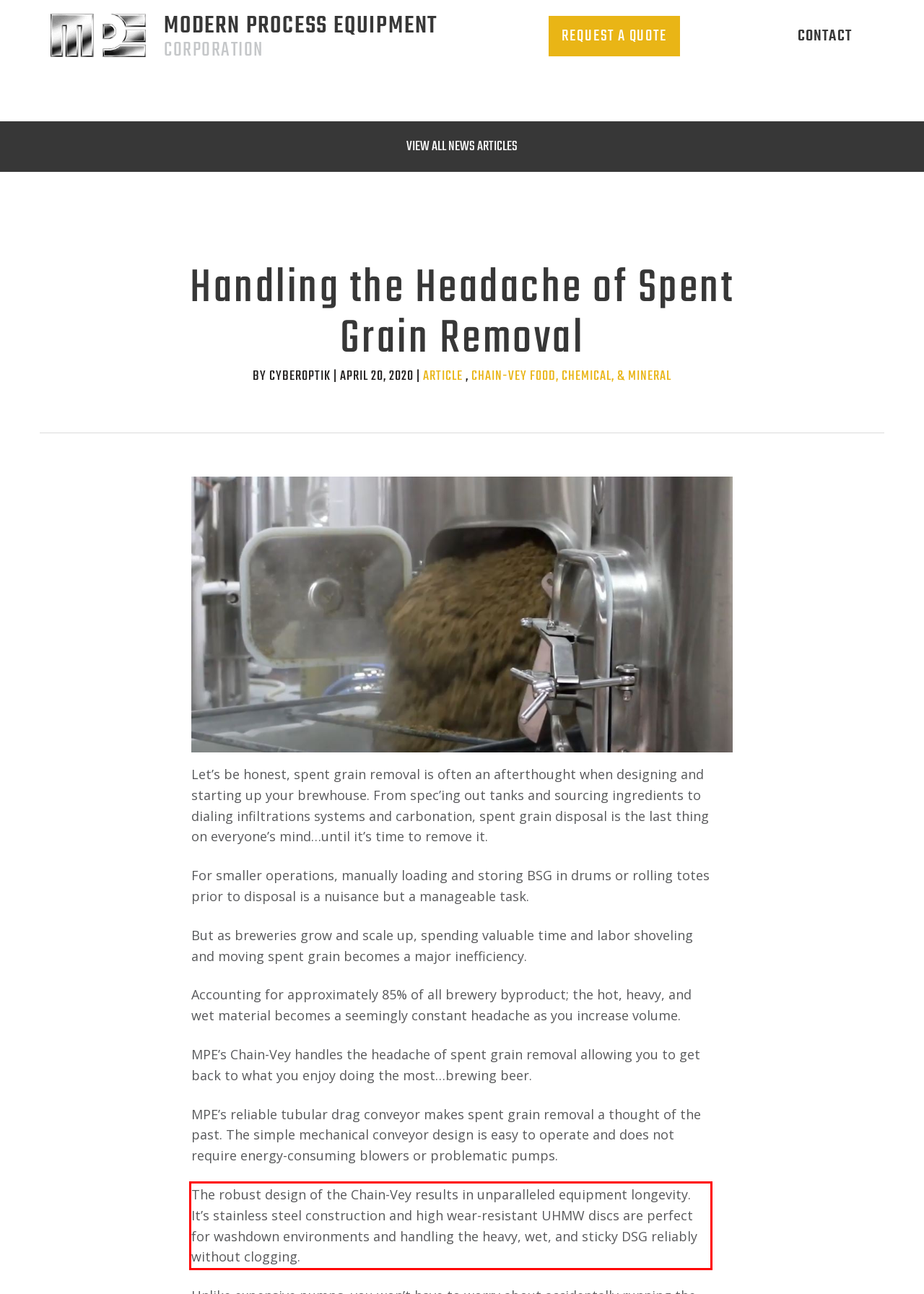Examine the screenshot of the webpage, locate the red bounding box, and perform OCR to extract the text contained within it.

The robust design of the Chain-Vey results in unparalleled equipment longevity. It’s stainless steel construction and high wear-resistant UHMW discs are perfect for washdown environments and handling the heavy, wet, and sticky DSG reliably without clogging.